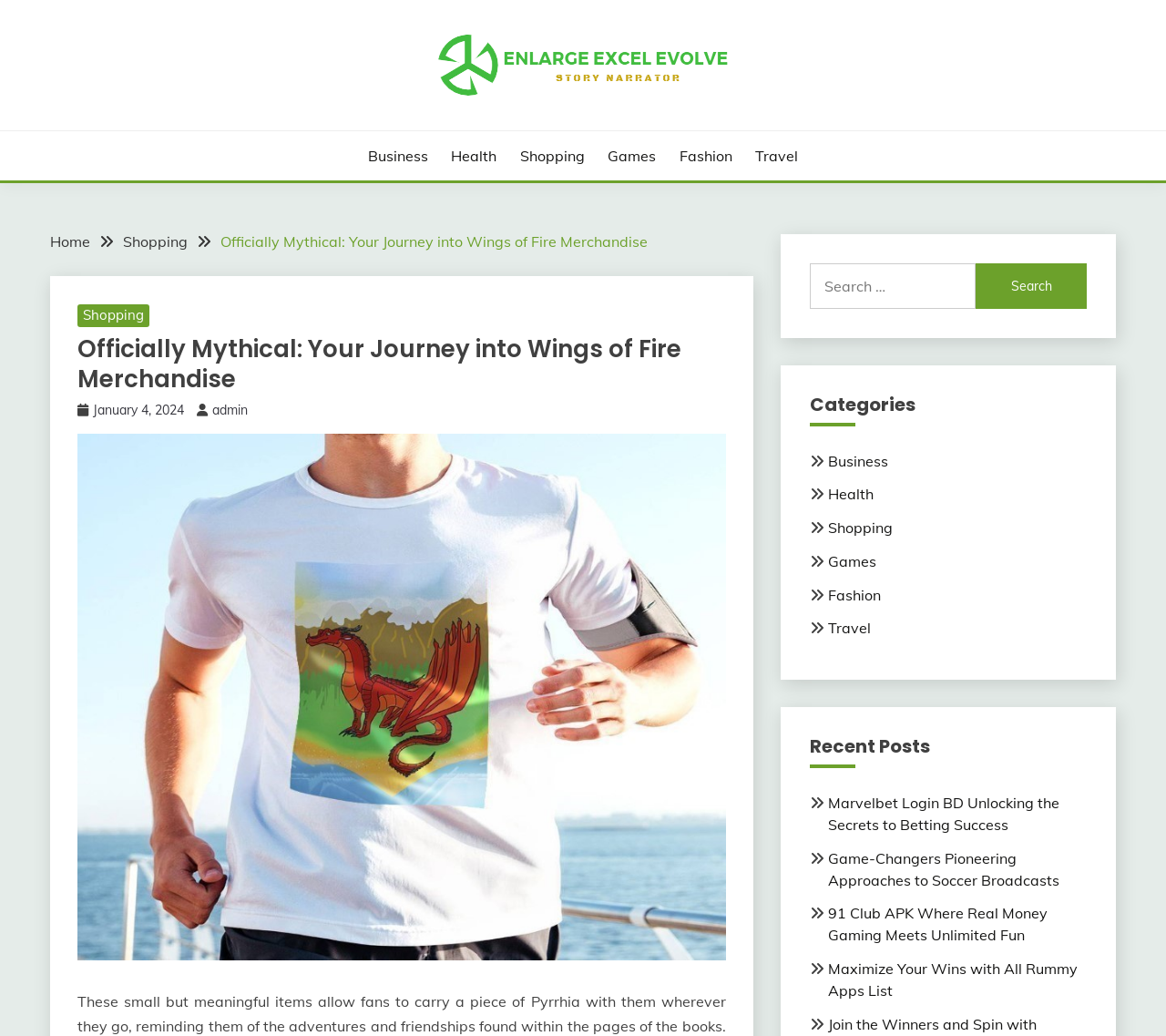Identify the bounding box coordinates of the region I need to click to complete this instruction: "Search for merchandise".

[0.694, 0.254, 0.932, 0.298]